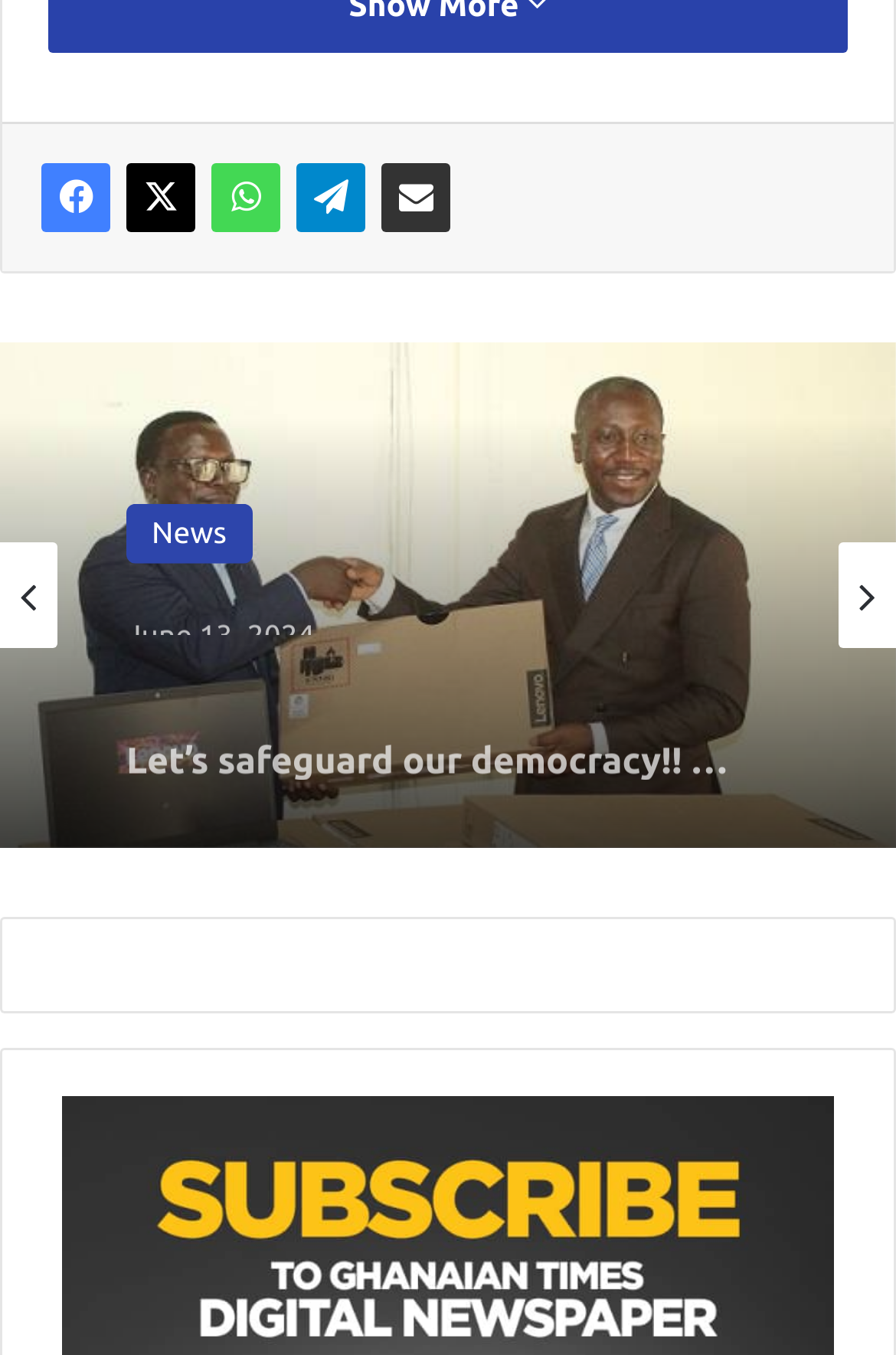Based on the element description "October 2021", predict the bounding box coordinates of the UI element.

None